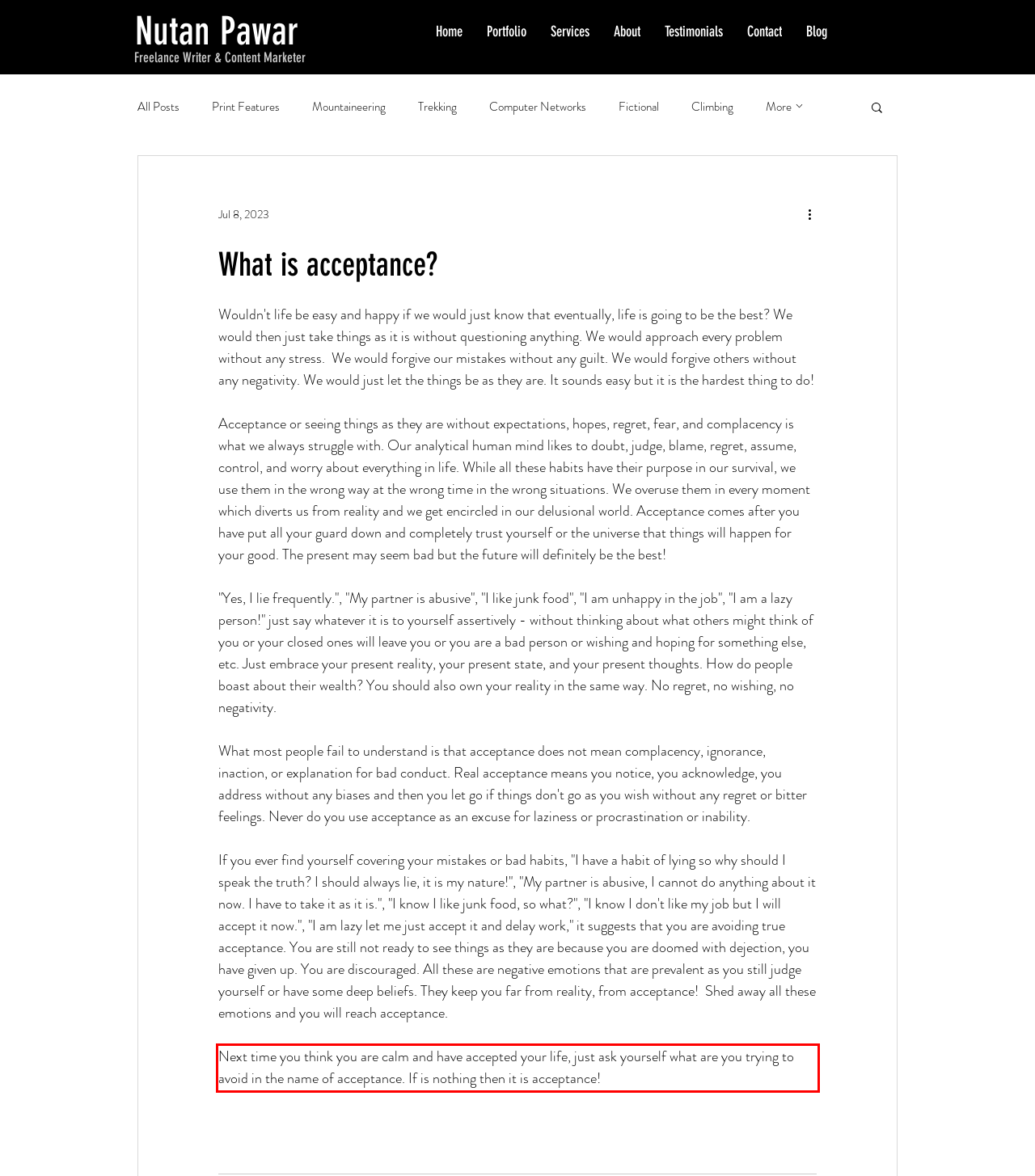Using the webpage screenshot, recognize and capture the text within the red bounding box.

Next time you think you are calm and have accepted your life, just ask yourself what are you trying to avoid in the name of acceptance. If is nothing then it is acceptance!